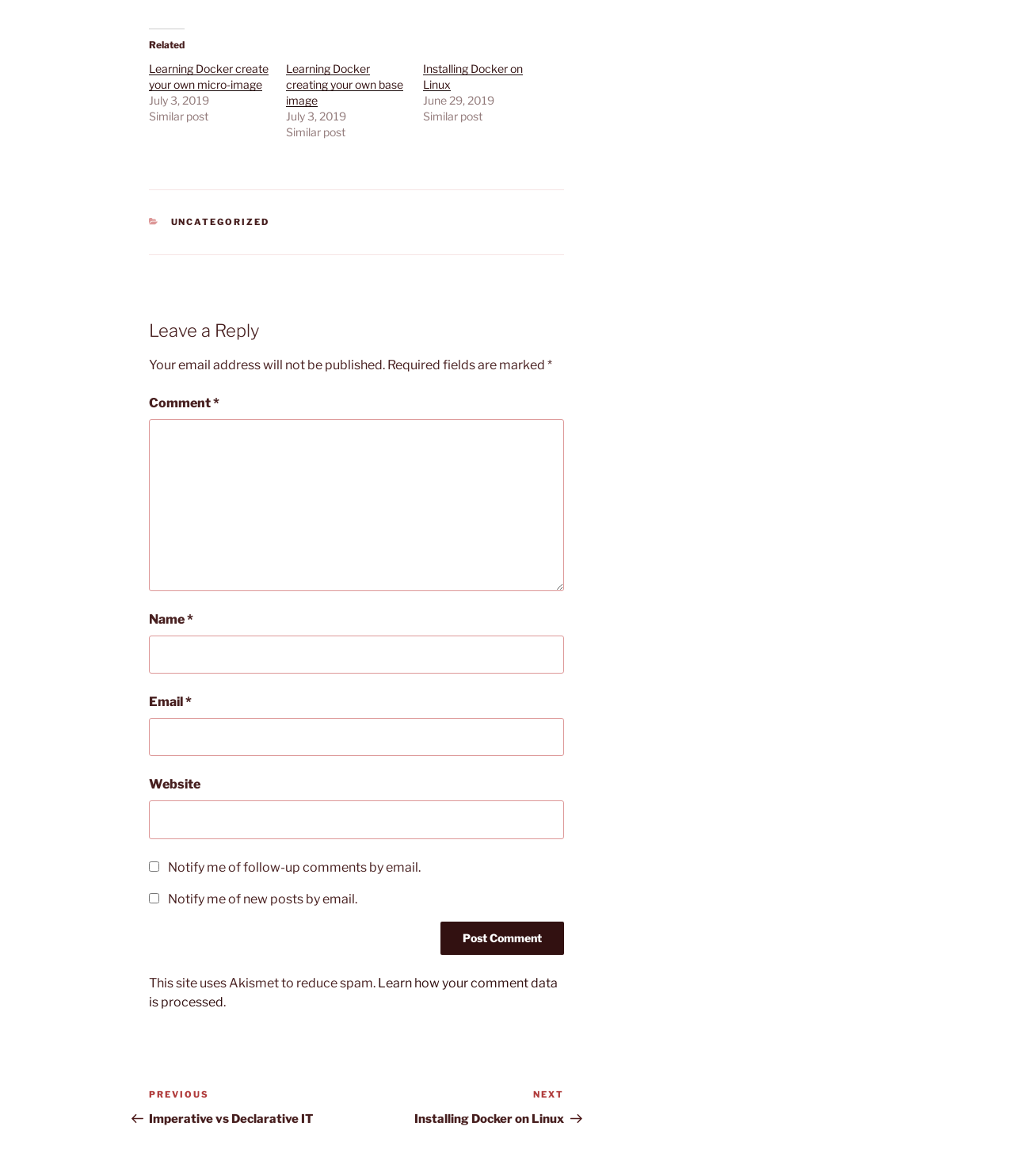Identify the bounding box coordinates of the clickable section necessary to follow the following instruction: "View the image 'Alice Blue - Full'". The coordinates should be presented as four float numbers from 0 to 1, i.e., [left, top, right, bottom].

None